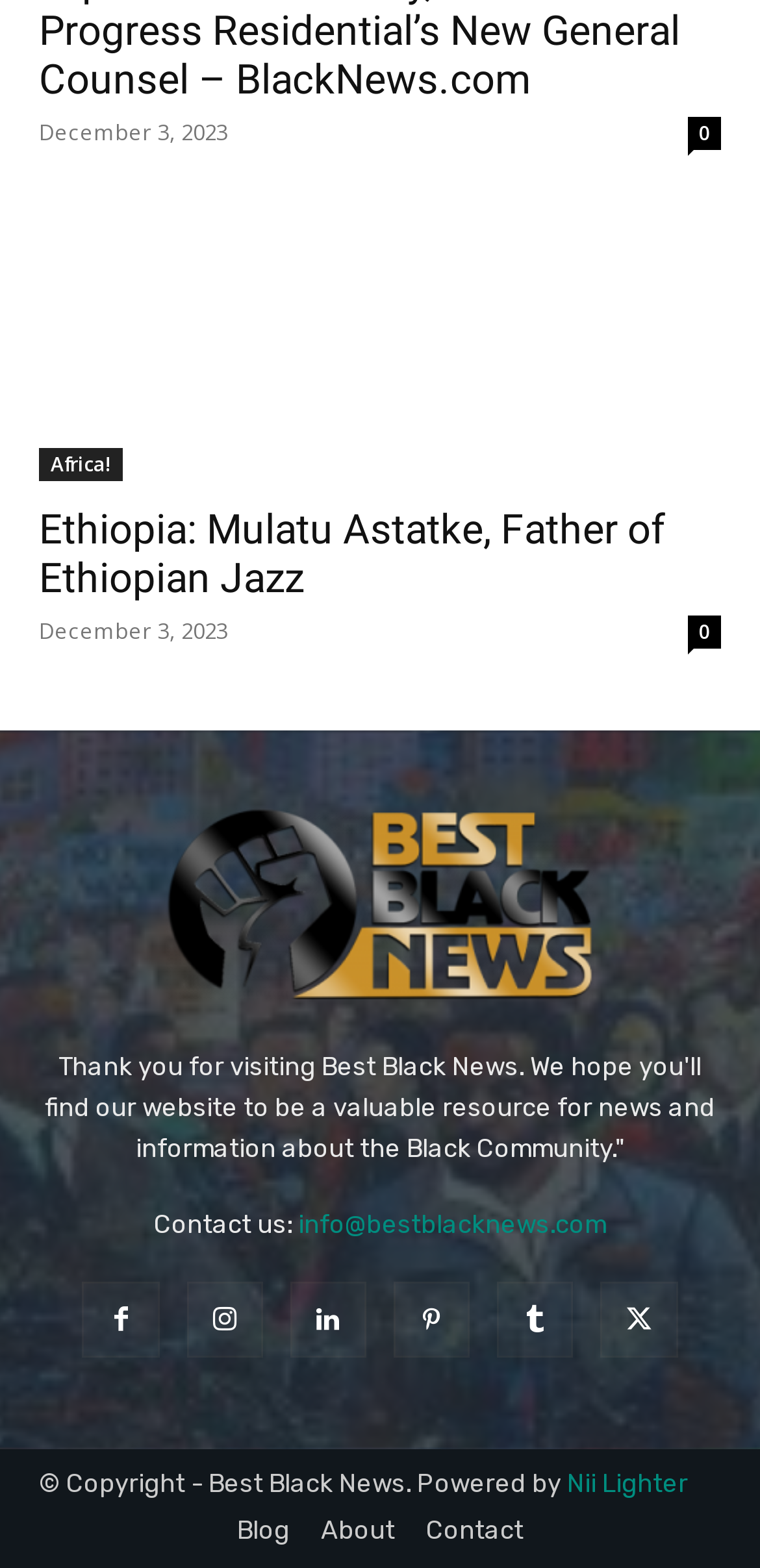Look at the image and write a detailed answer to the question: 
What is the name of the website?

I found the name of the website by looking at the StaticText element with the content 'Thank you for visiting Best Black News...' which indicates that Best Black News is the name of the website.